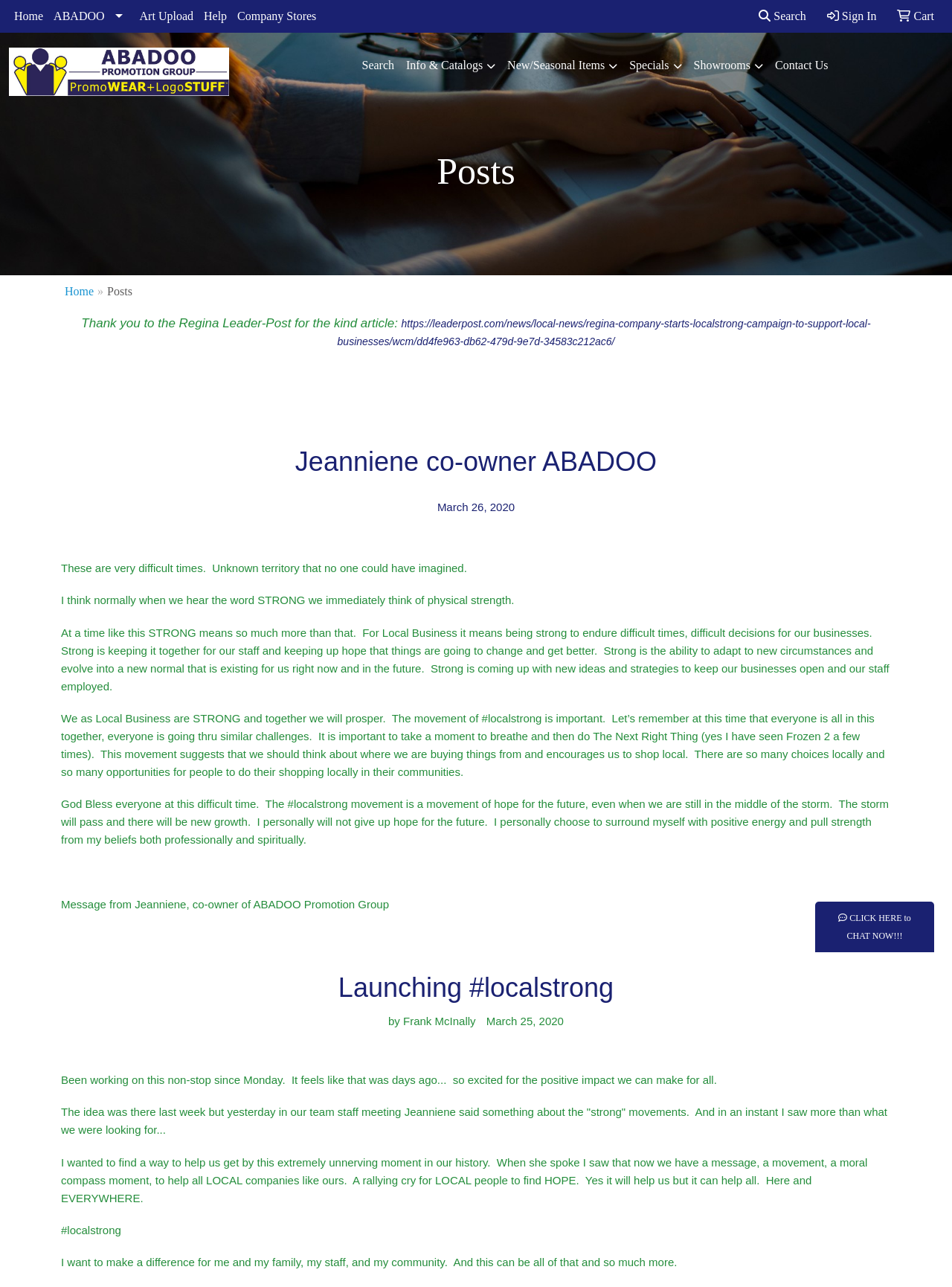Using the elements shown in the image, answer the question comprehensively: What type of products does the company offer?

The company offers promotional products and apparel, which can be inferred from the navigation links at the top of the webpage, such as 'Info & Catalogs', 'New/Seasonal Items', and 'Specials'. Additionally, the text on the webpage mentions specific products such as hats, t-shirts, and embroidery.